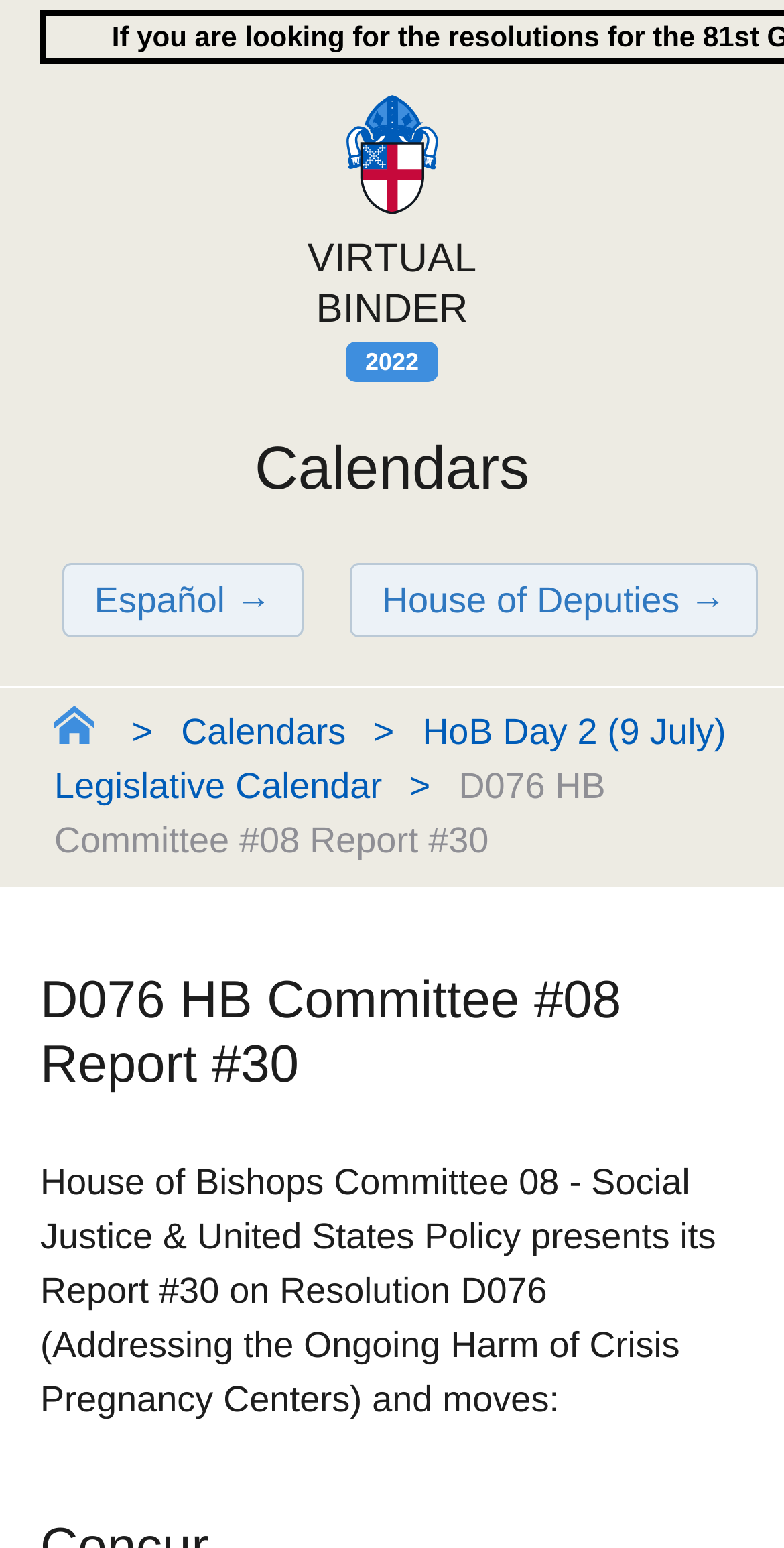Extract the bounding box coordinates for the described element: "SI History". The coordinates should be represented as four float numbers between 0 and 1: [left, top, right, bottom].

None